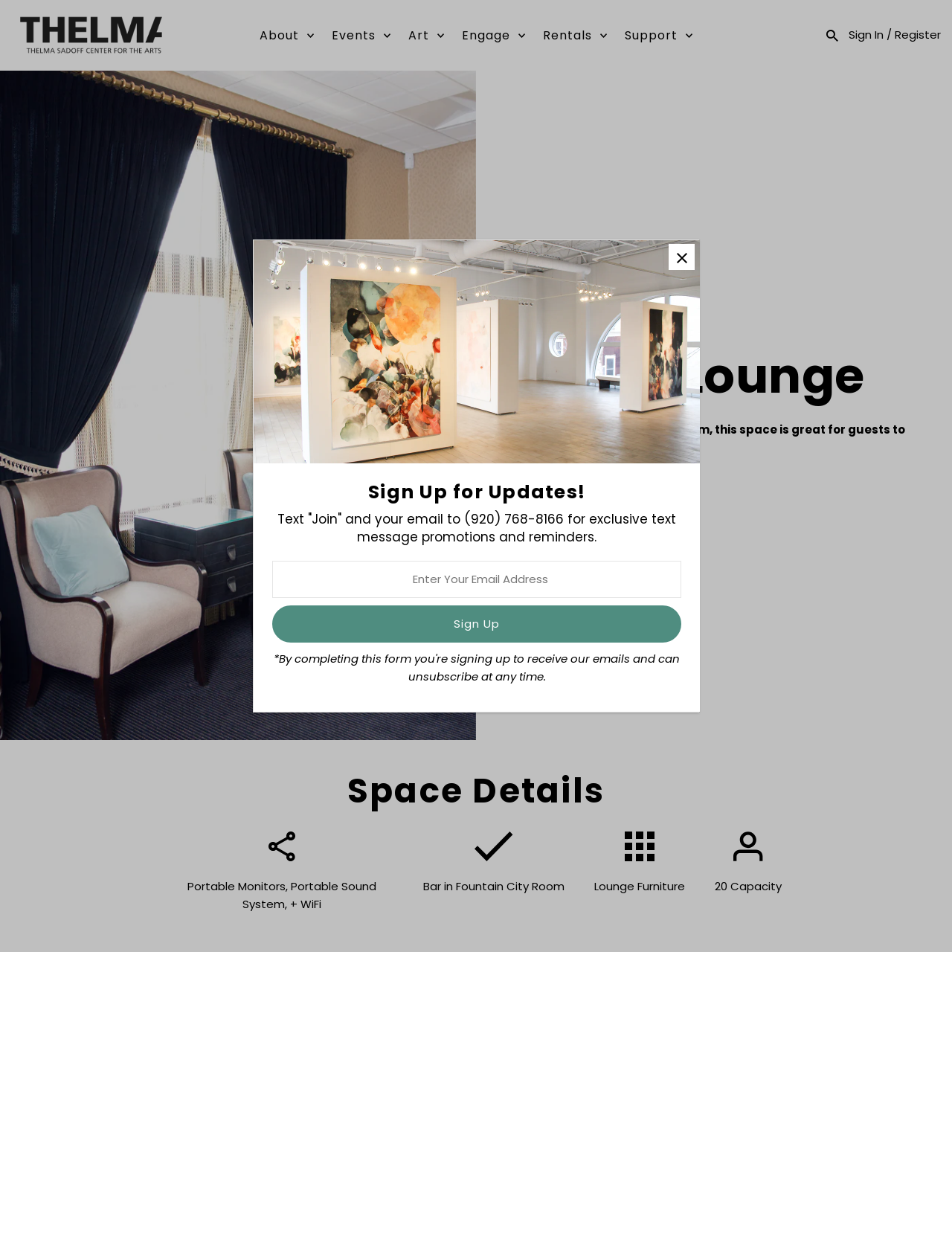Identify the bounding box coordinates for the region of the element that should be clicked to carry out the instruction: "Sign In / Register". The bounding box coordinates should be four float numbers between 0 and 1, i.e., [left, top, right, bottom].

[0.888, 0.01, 0.992, 0.046]